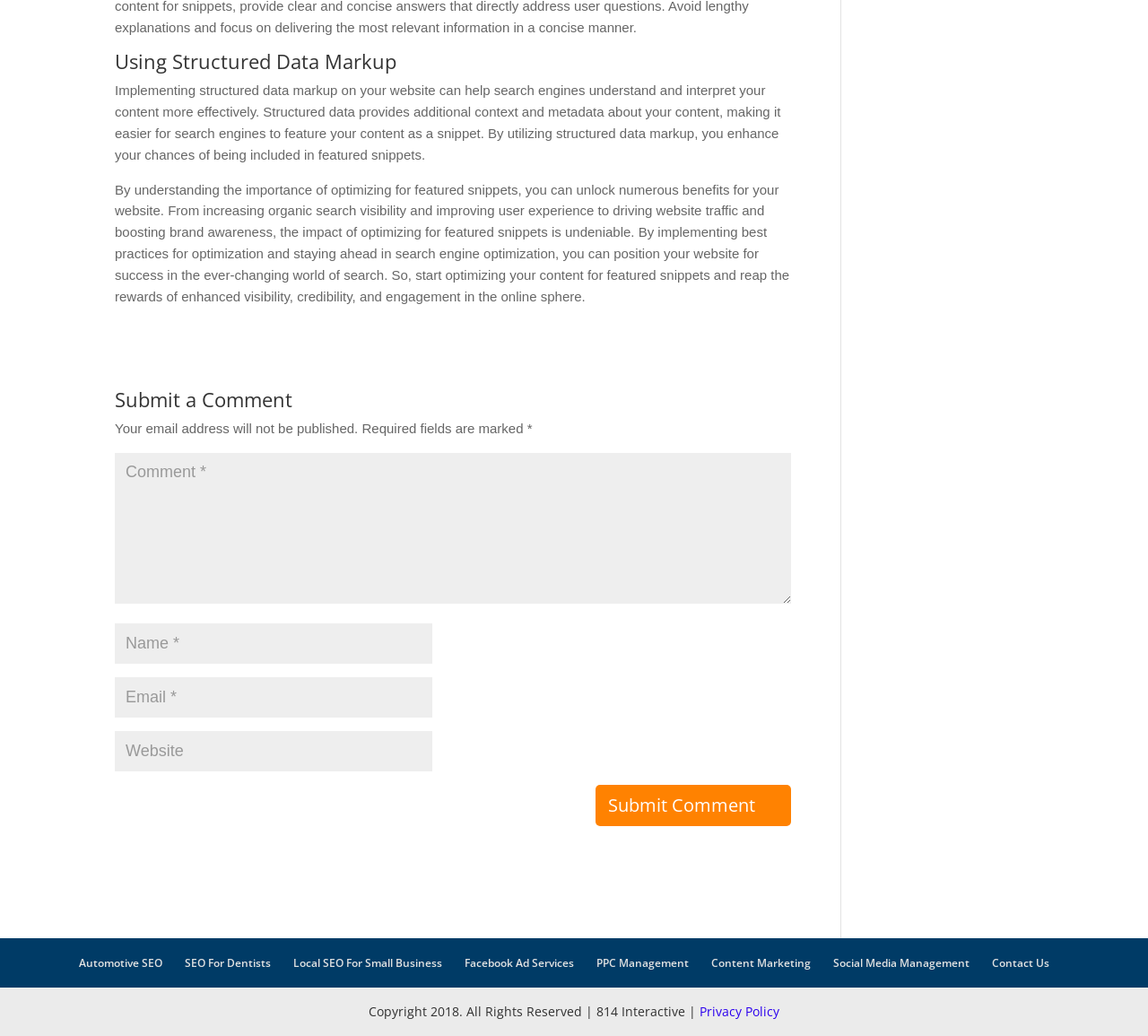Provide the bounding box coordinates for the UI element described in this sentence: "Get in Touch". The coordinates should be four float values between 0 and 1, i.e., [left, top, right, bottom].

None